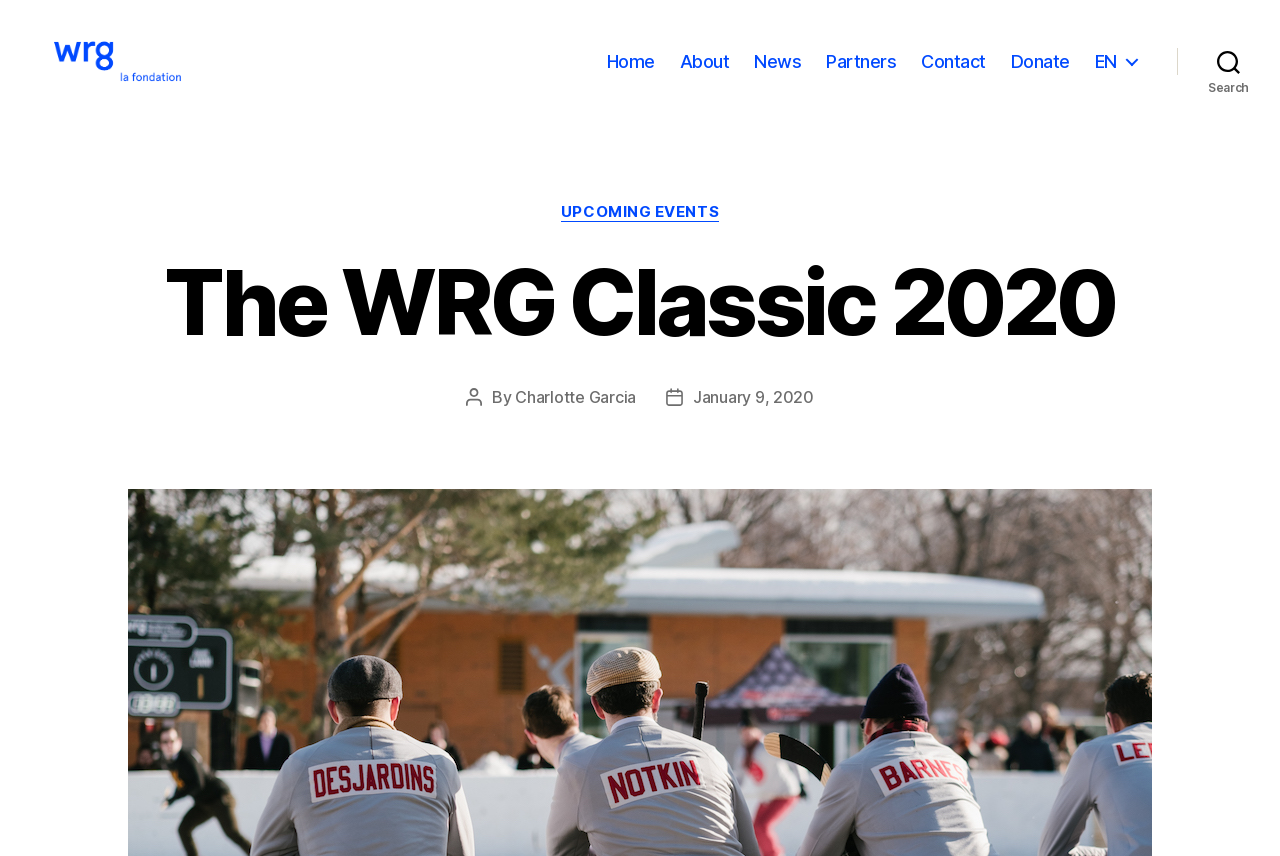Pinpoint the bounding box coordinates of the element to be clicked to execute the instruction: "read about the WRG Classic 2020".

[0.109, 0.322, 0.891, 0.442]